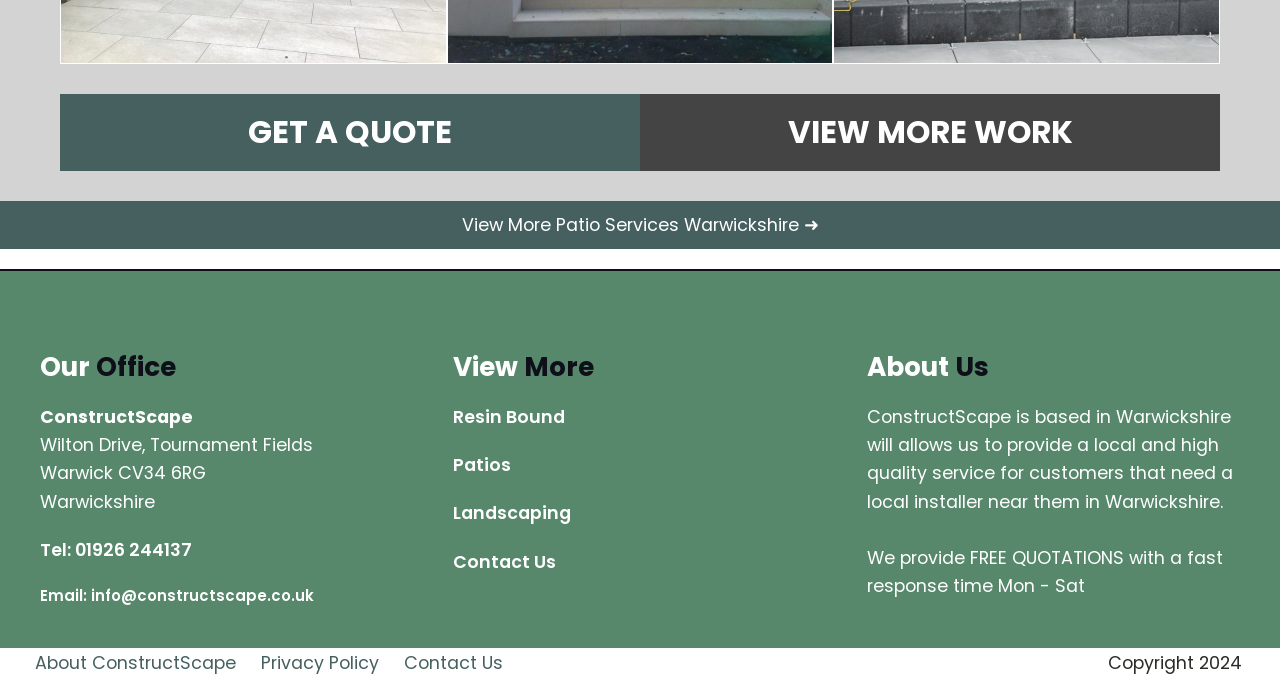From the element description: "Landscaping", extract the bounding box coordinates of the UI element. The coordinates should be expressed as four float numbers between 0 and 1, in the order [left, top, right, bottom].

[0.354, 0.738, 0.446, 0.779]